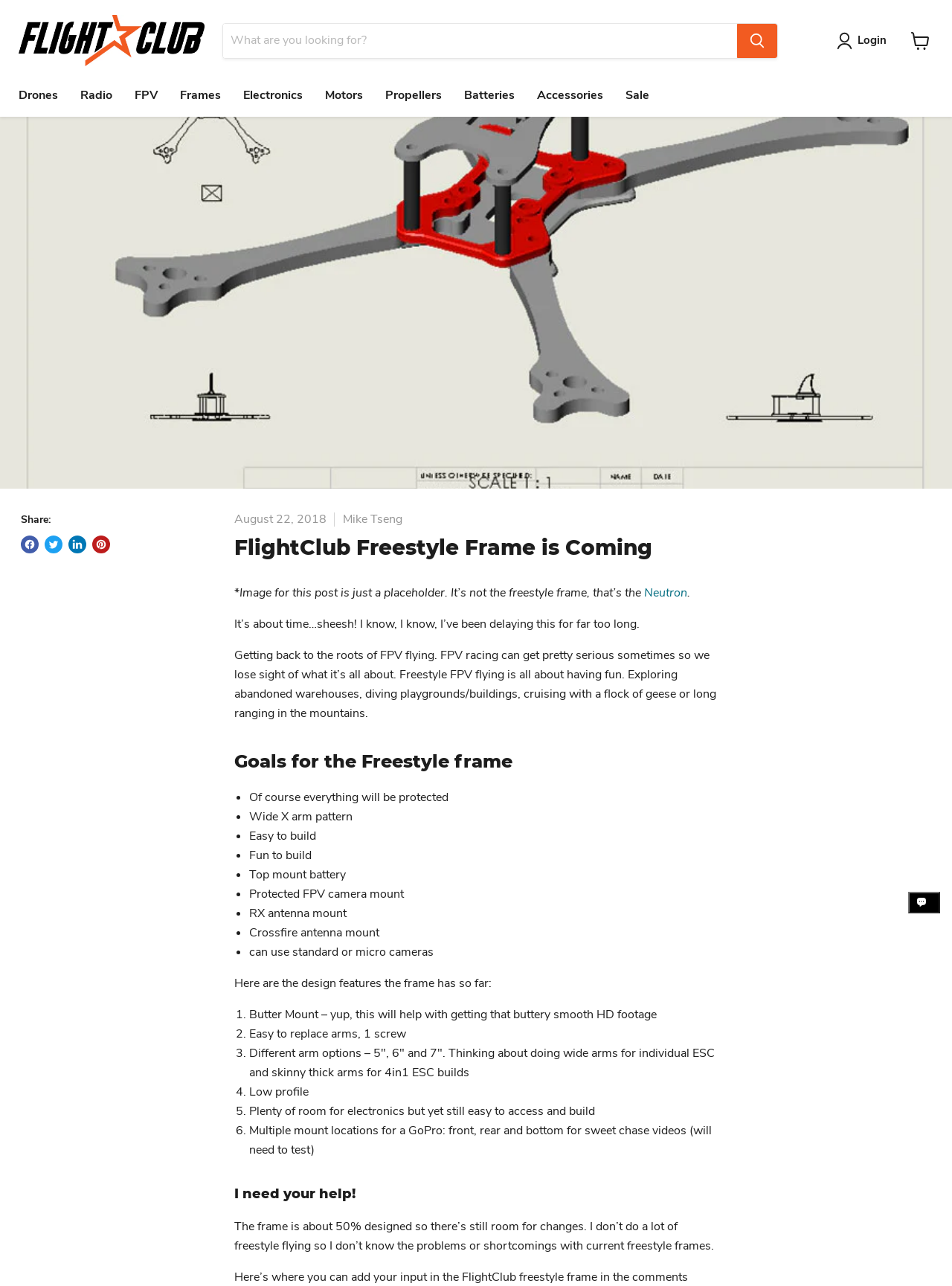Please identify the bounding box coordinates of the element I should click to complete this instruction: 'Click on Drones'. The coordinates should be given as four float numbers between 0 and 1, like this: [left, top, right, bottom].

[0.234, 0.07, 0.816, 0.089]